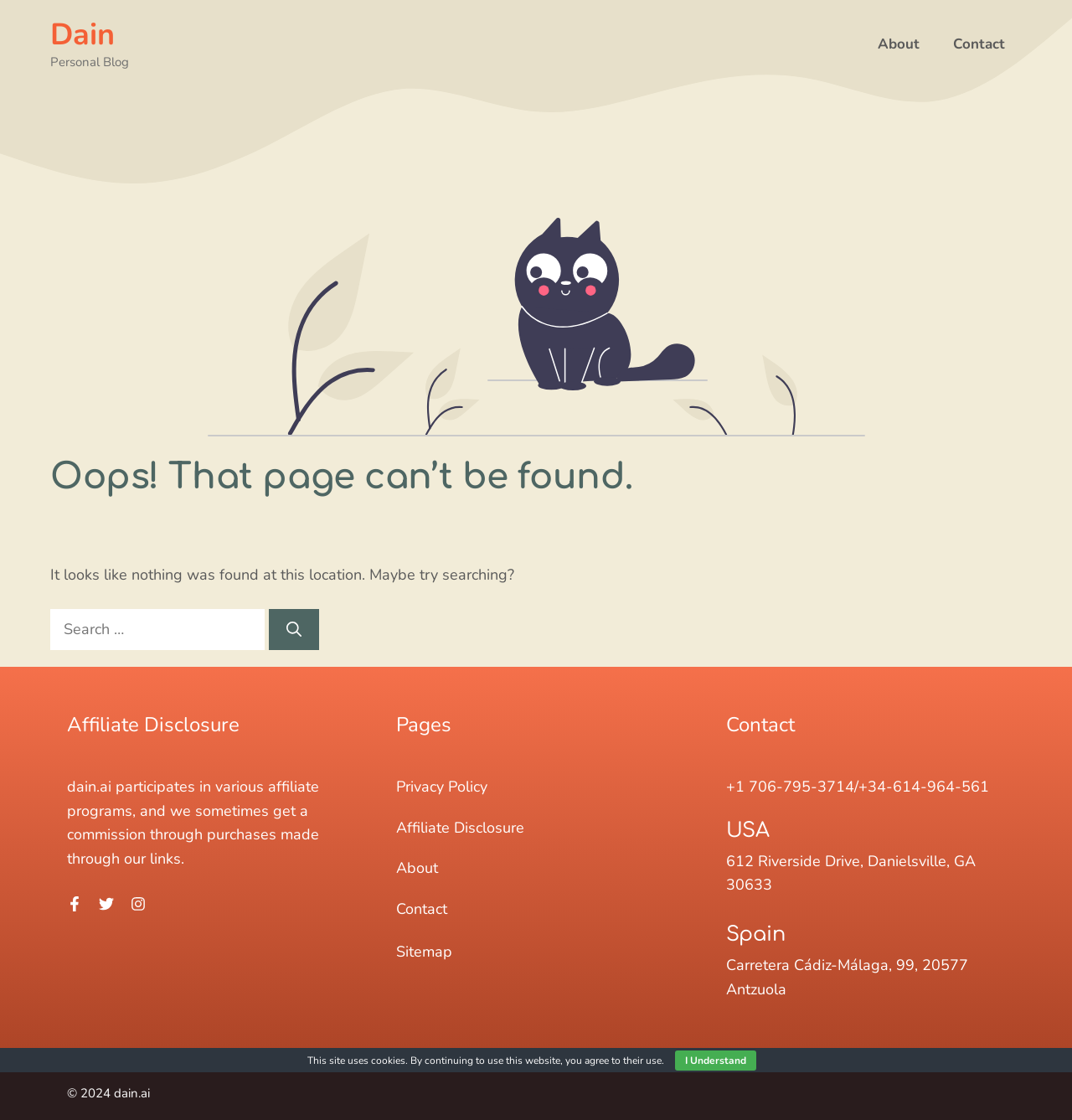Find the bounding box coordinates of the element I should click to carry out the following instruction: "search for something".

[0.047, 0.544, 0.247, 0.581]